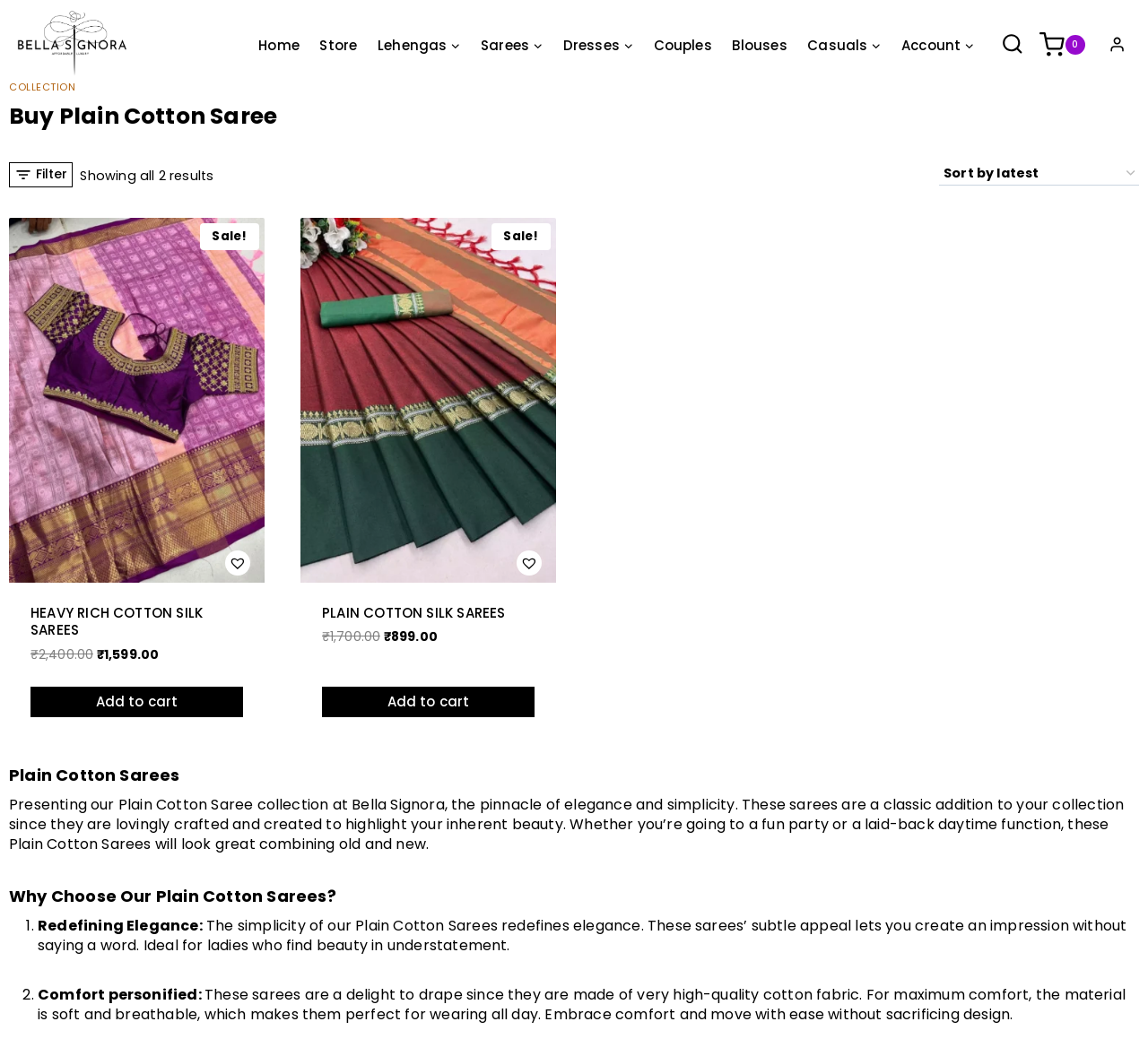Determine the bounding box coordinates of the clickable area required to perform the following instruction: "Sort the products by order". The coordinates should be represented as four float numbers between 0 and 1: [left, top, right, bottom].

[0.818, 0.156, 0.992, 0.179]